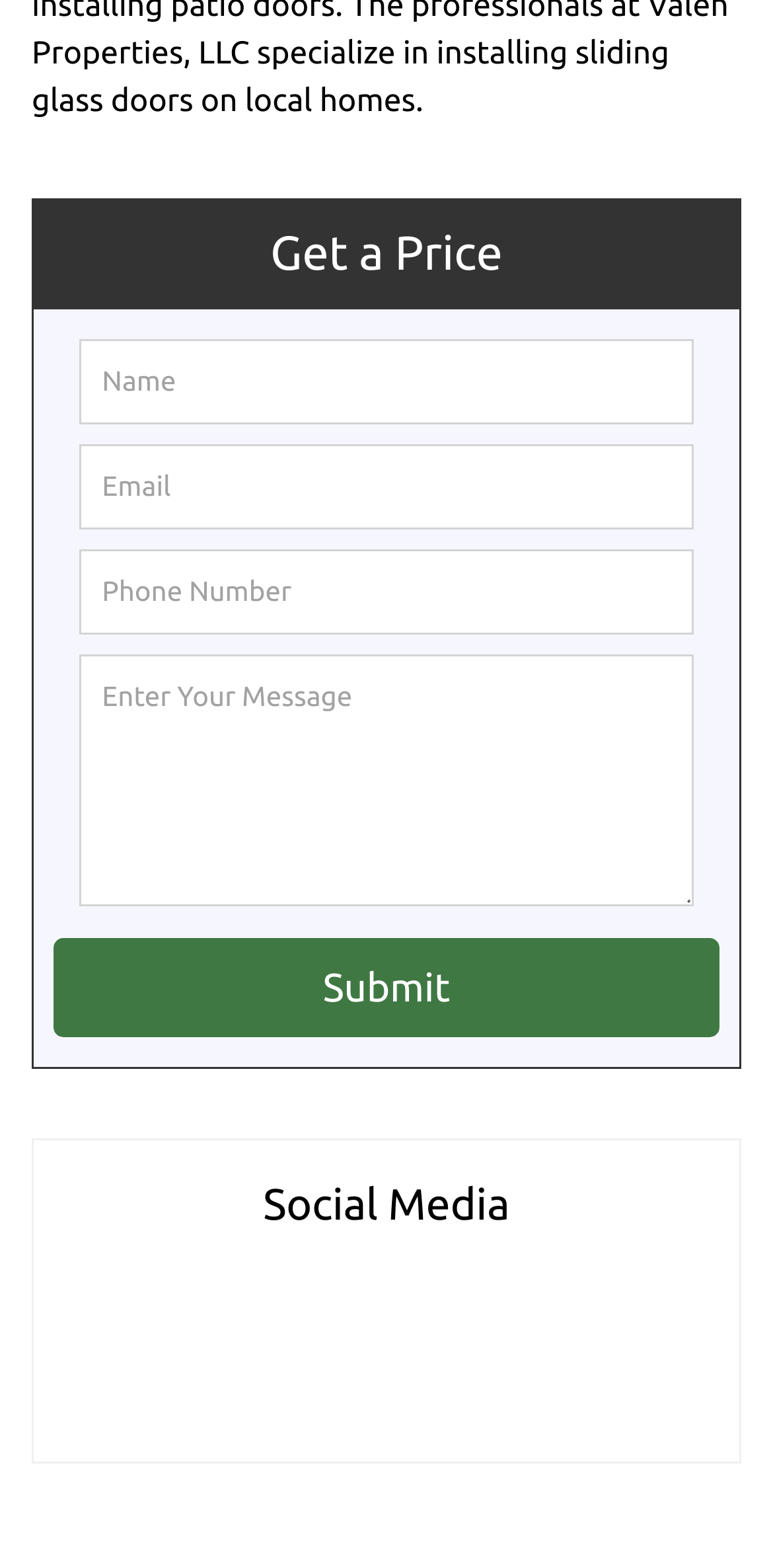Determine the bounding box coordinates for the region that must be clicked to execute the following instruction: "Write a message".

[0.104, 0.417, 0.896, 0.578]